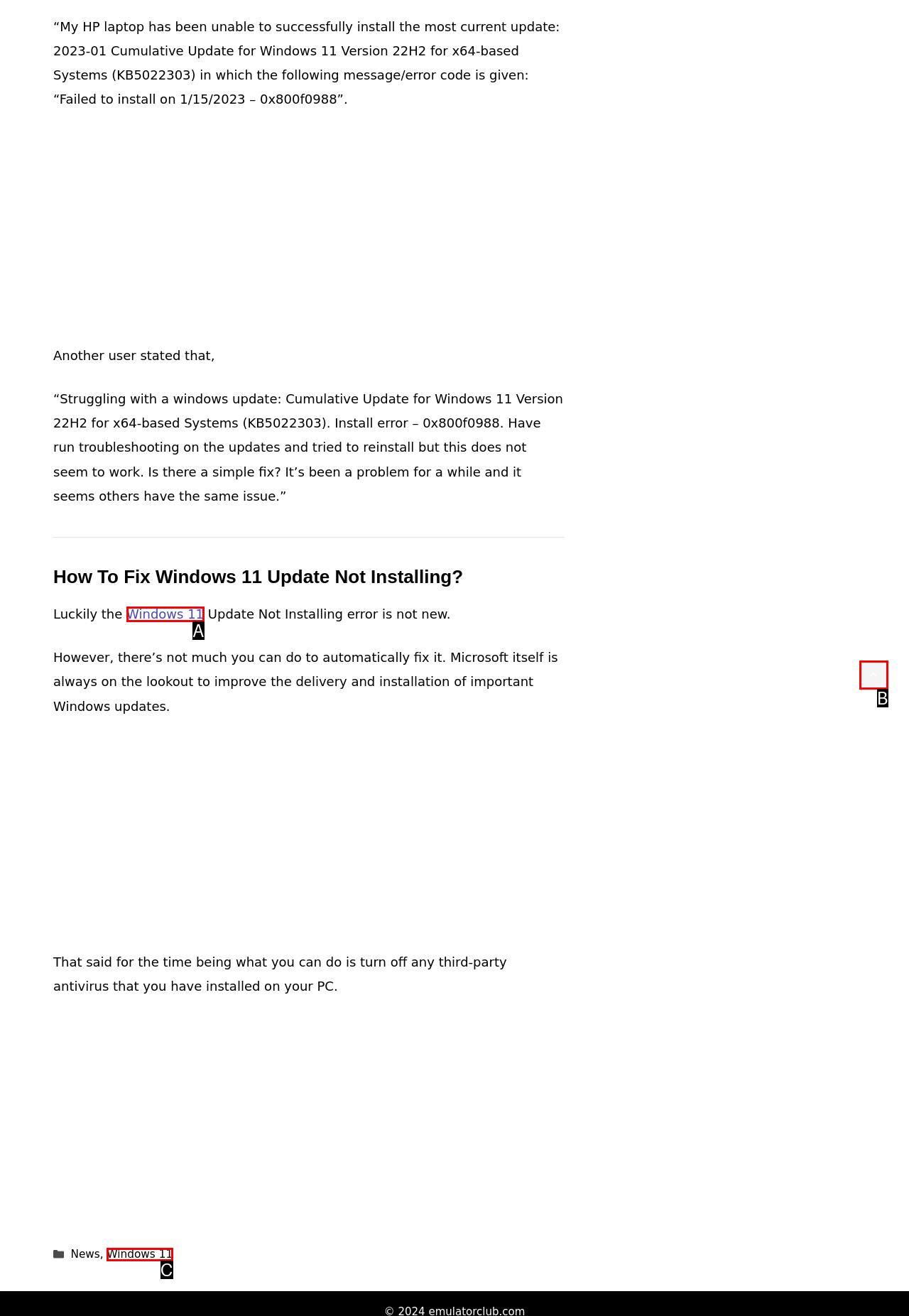Identify the HTML element that corresponds to the description: Windows 11 Provide the letter of the matching option directly from the choices.

C